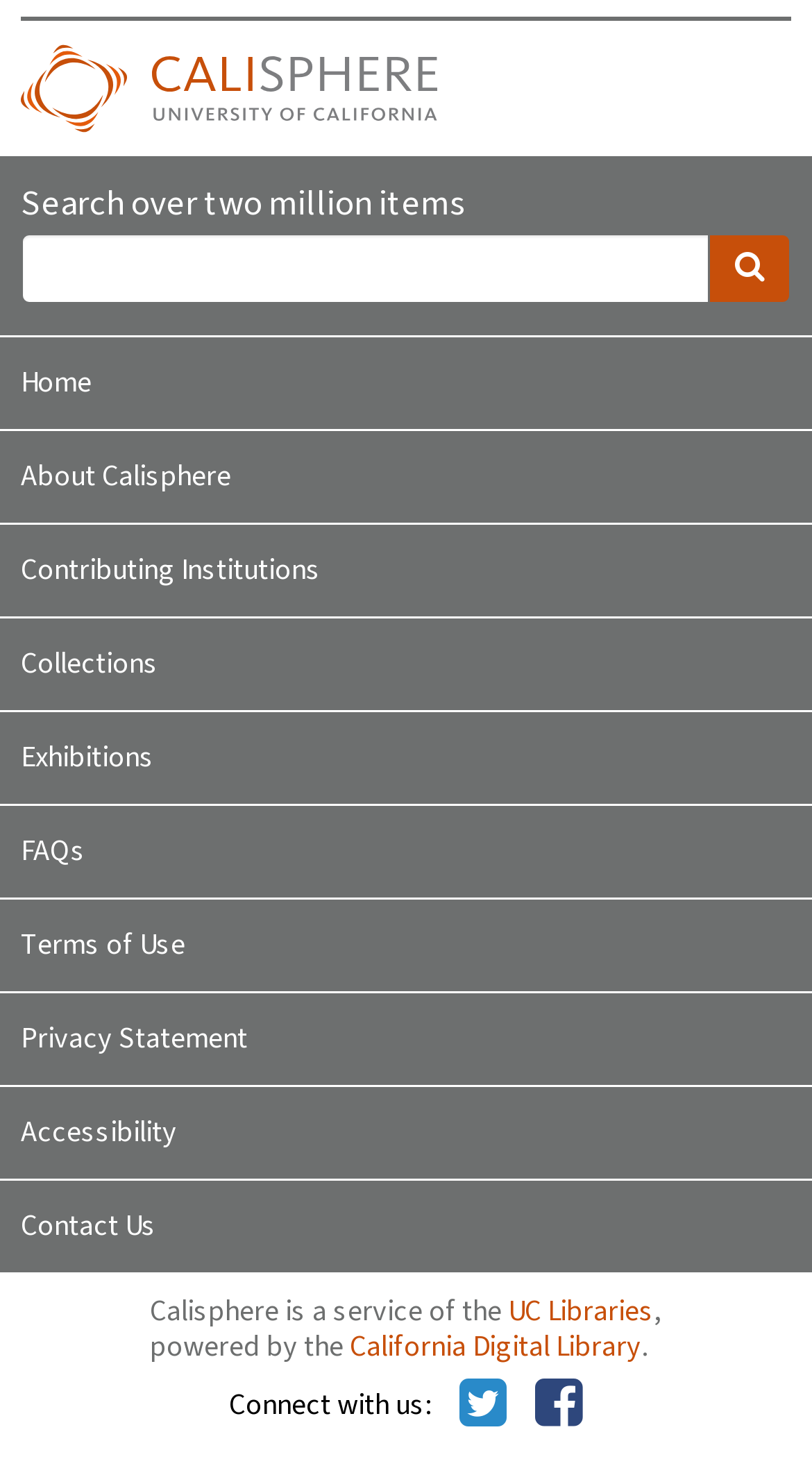Find the bounding box coordinates for the element that must be clicked to complete the instruction: "Follow Calisphere on Twitter". The coordinates should be four float numbers between 0 and 1, indicated as [left, top, right, bottom].

[0.565, 0.932, 0.624, 0.986]